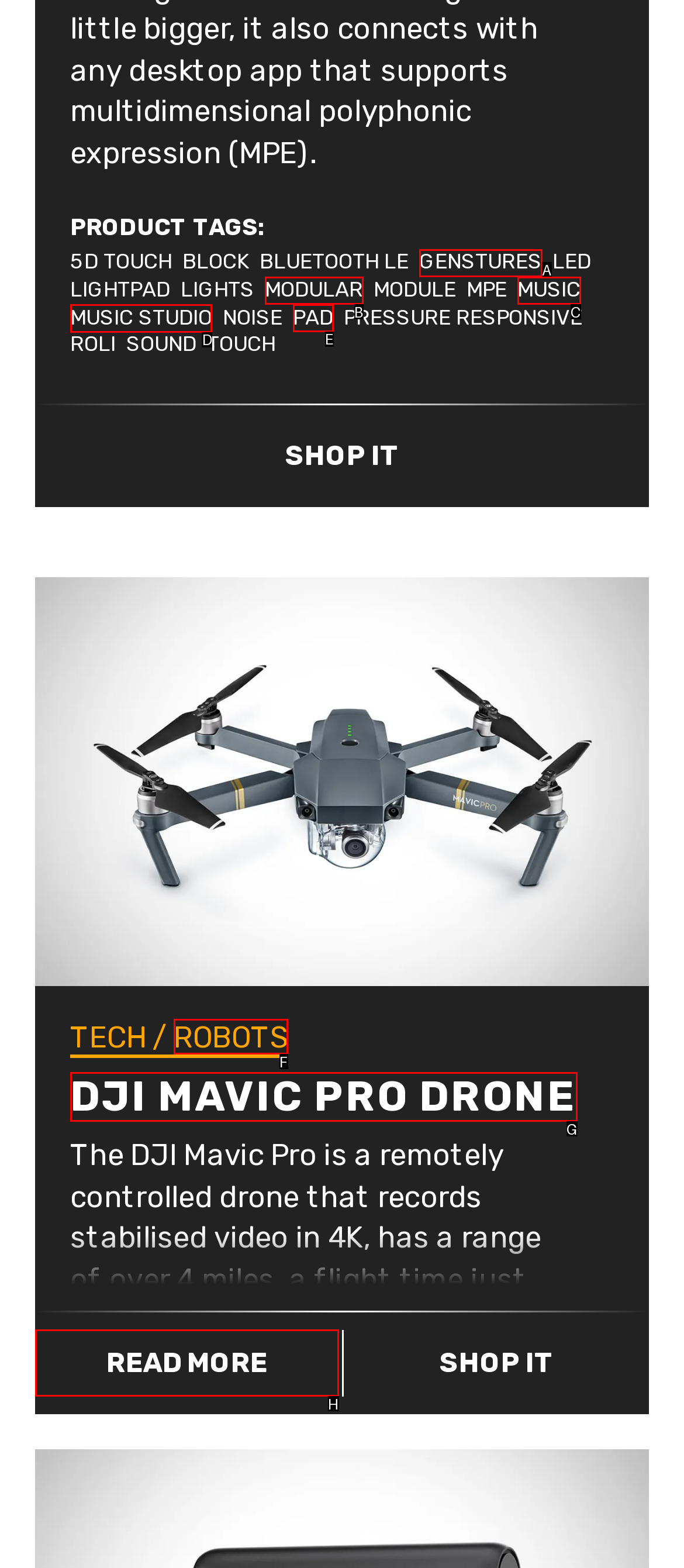For the instruction: Explore MUSIC STUDIO, determine the appropriate UI element to click from the given options. Respond with the letter corresponding to the correct choice.

D